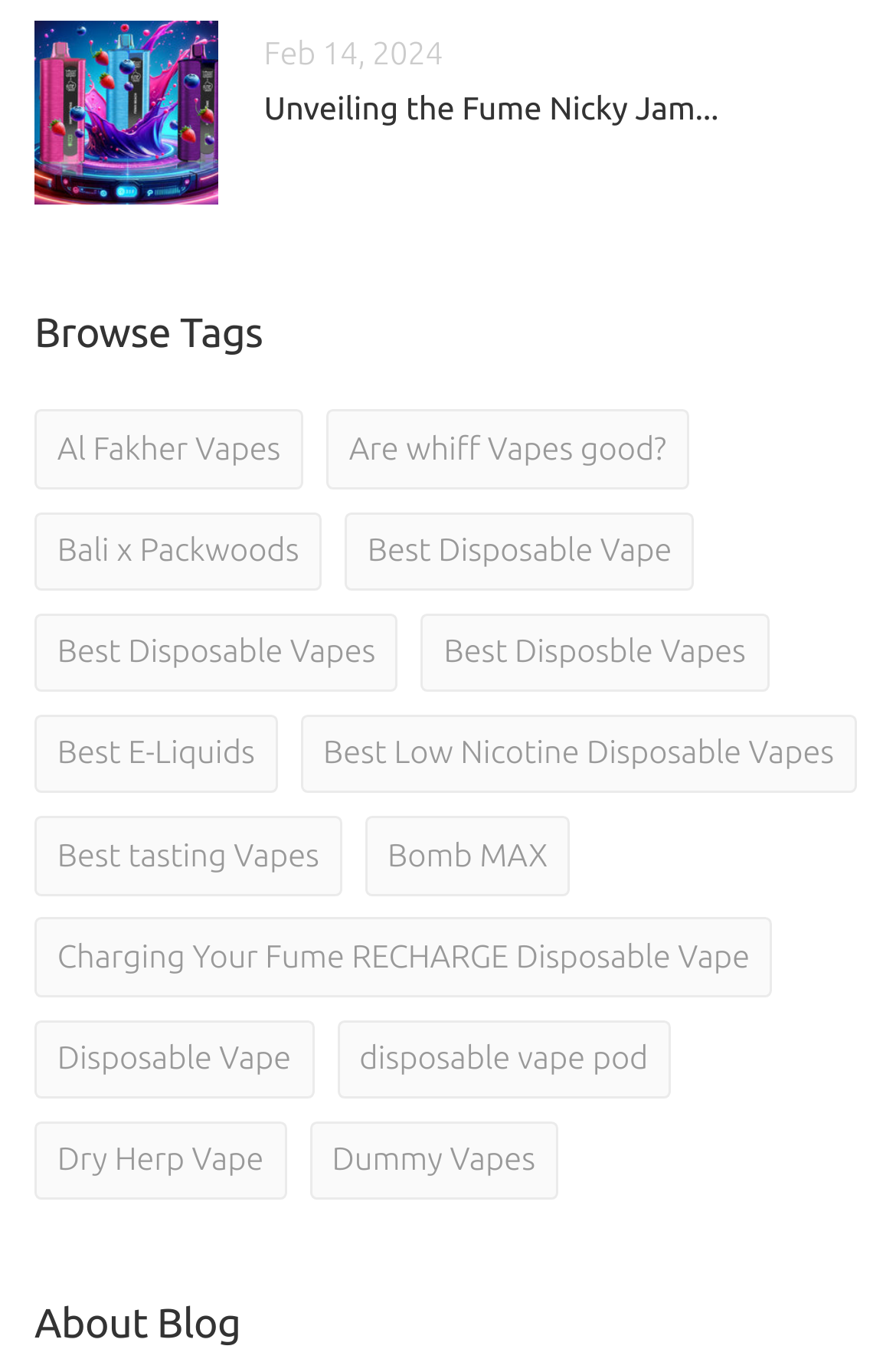Determine the bounding box coordinates for the region that must be clicked to execute the following instruction: "Browse tags".

[0.038, 0.23, 0.962, 0.263]